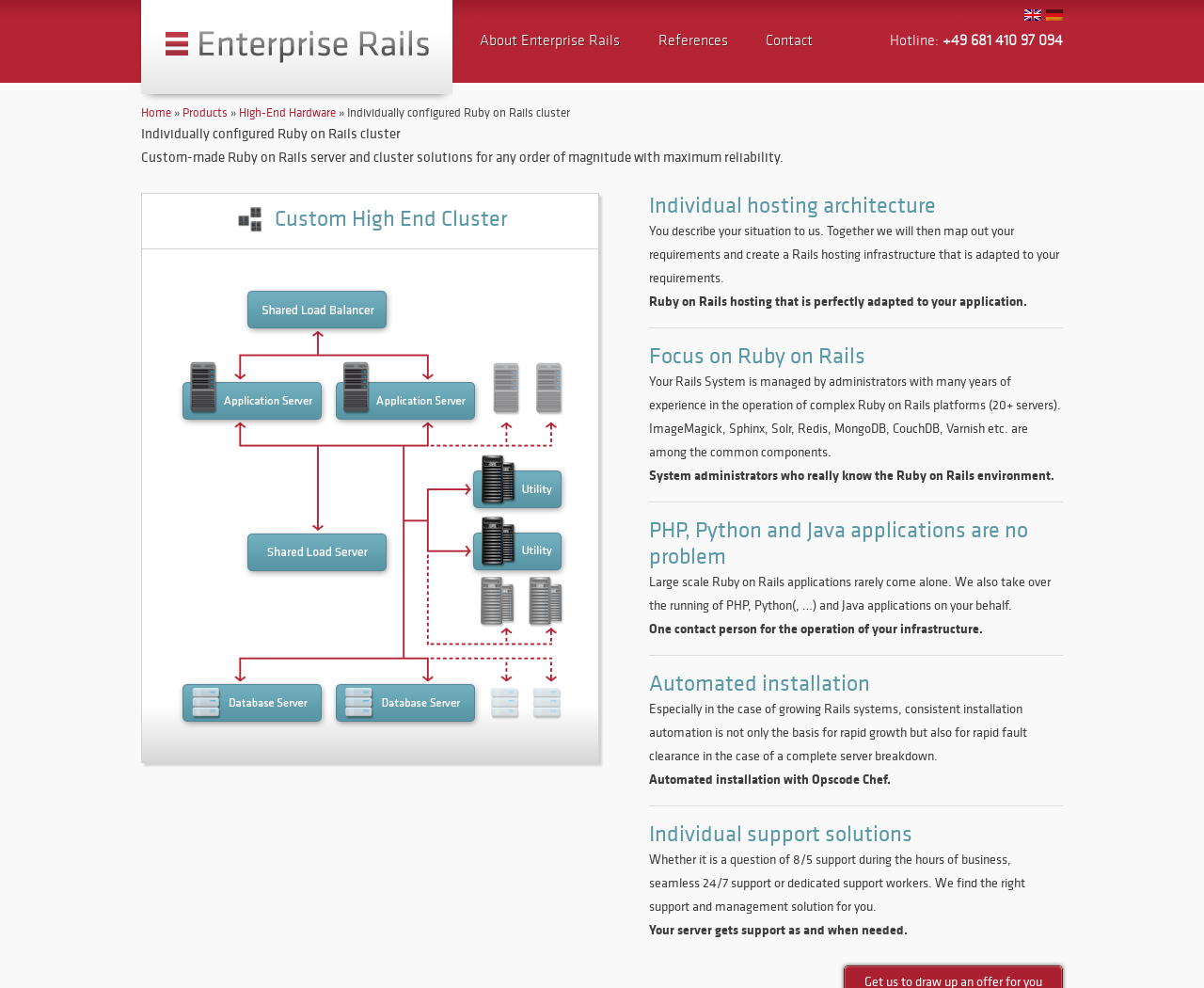Please answer the following question using a single word or phrase: 
What is the focus of the system administrators?

Ruby on Rails